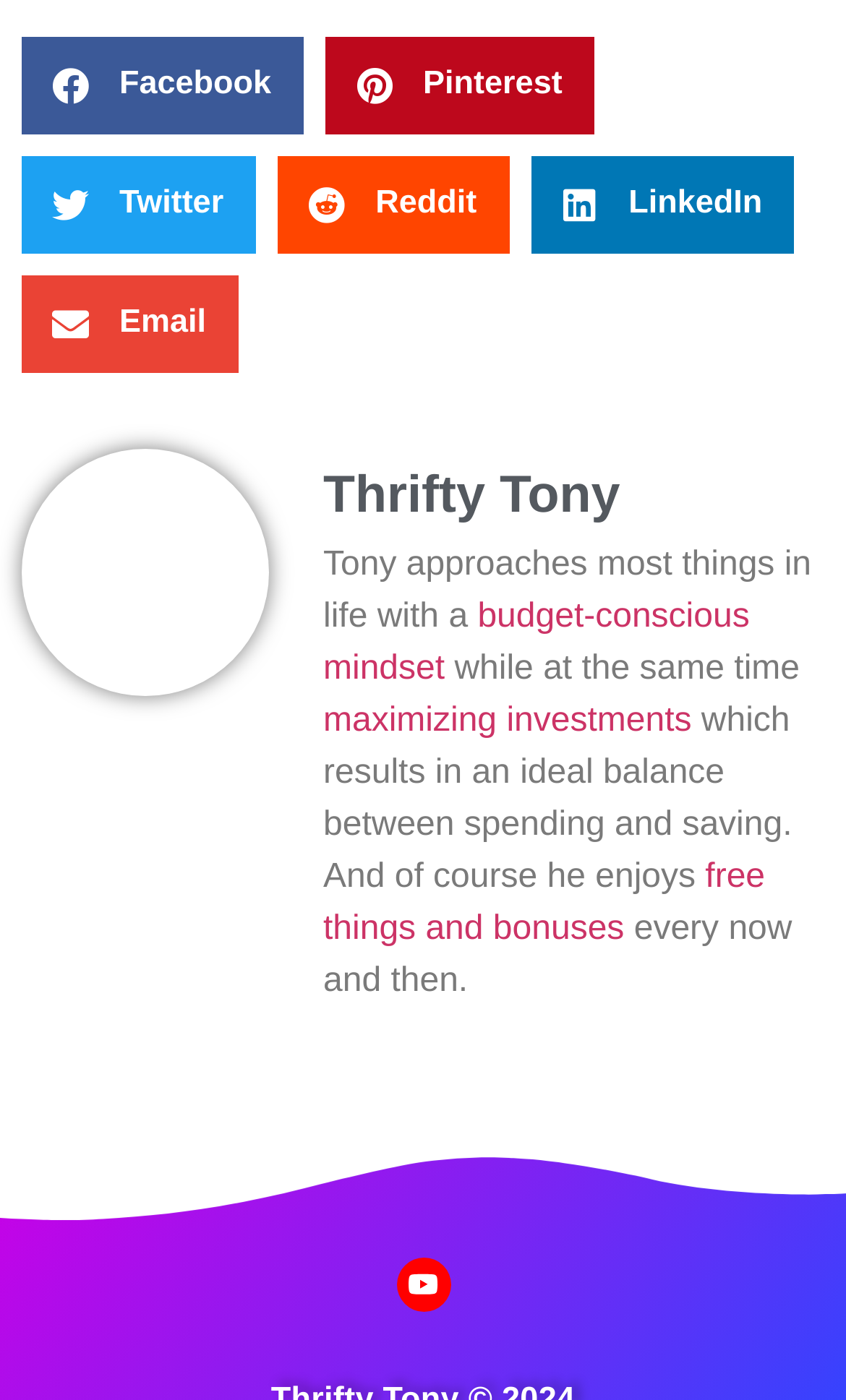Is there an image on the webpage?
Please respond to the question with as much detail as possible.

I examined the webpage and found that there are two images, one of which is associated with the 'Thrifty Tony' link, and another is a YouTube logo.